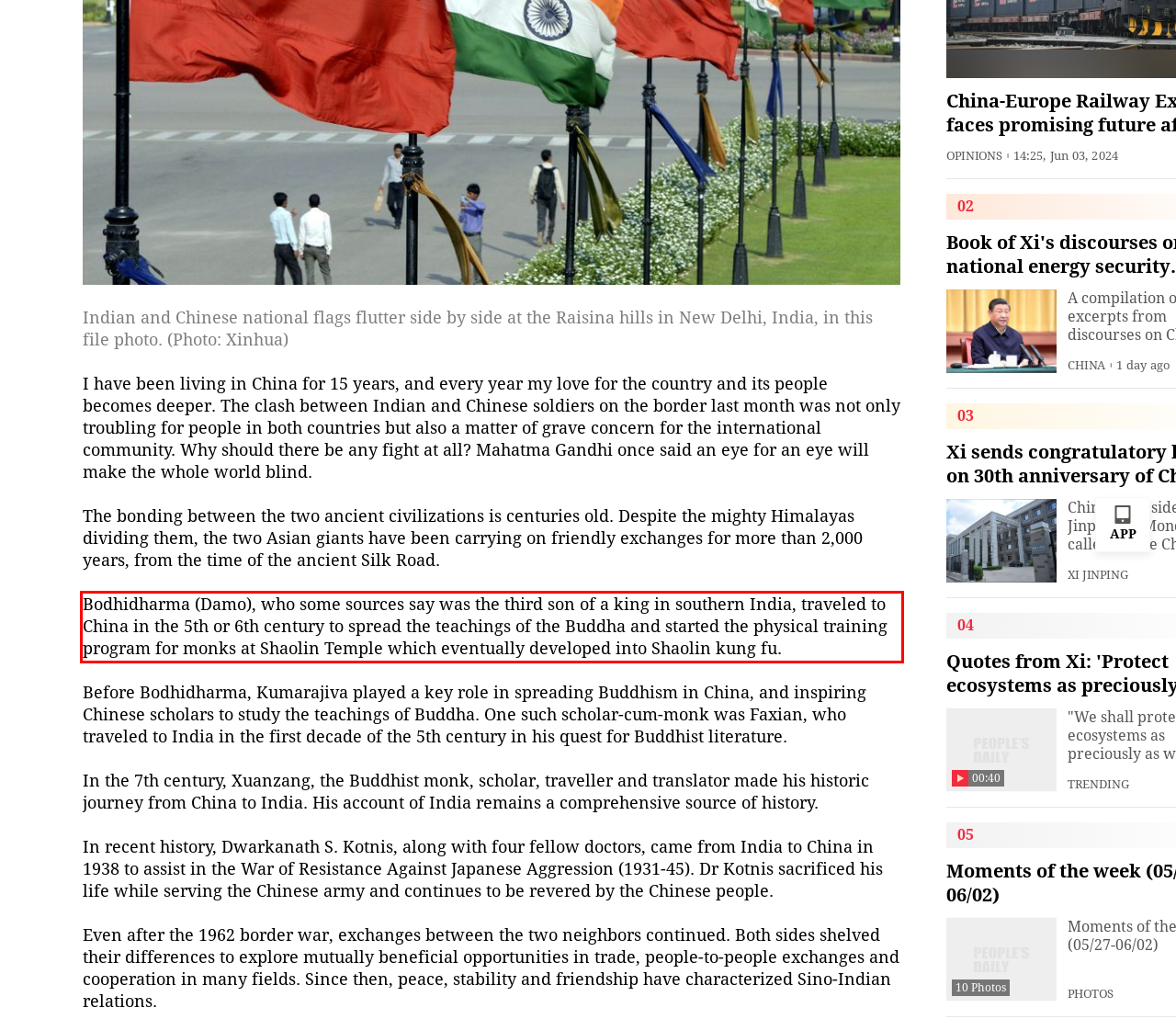From the provided screenshot, extract the text content that is enclosed within the red bounding box.

Bodhidharma (Damo), who some sources say was the third son of a king in southern India, traveled to China in the 5th or 6th century to spread the teachings of the Buddha and started the physical training program for monks at Shaolin Temple which eventually developed into Shaolin kung fu.